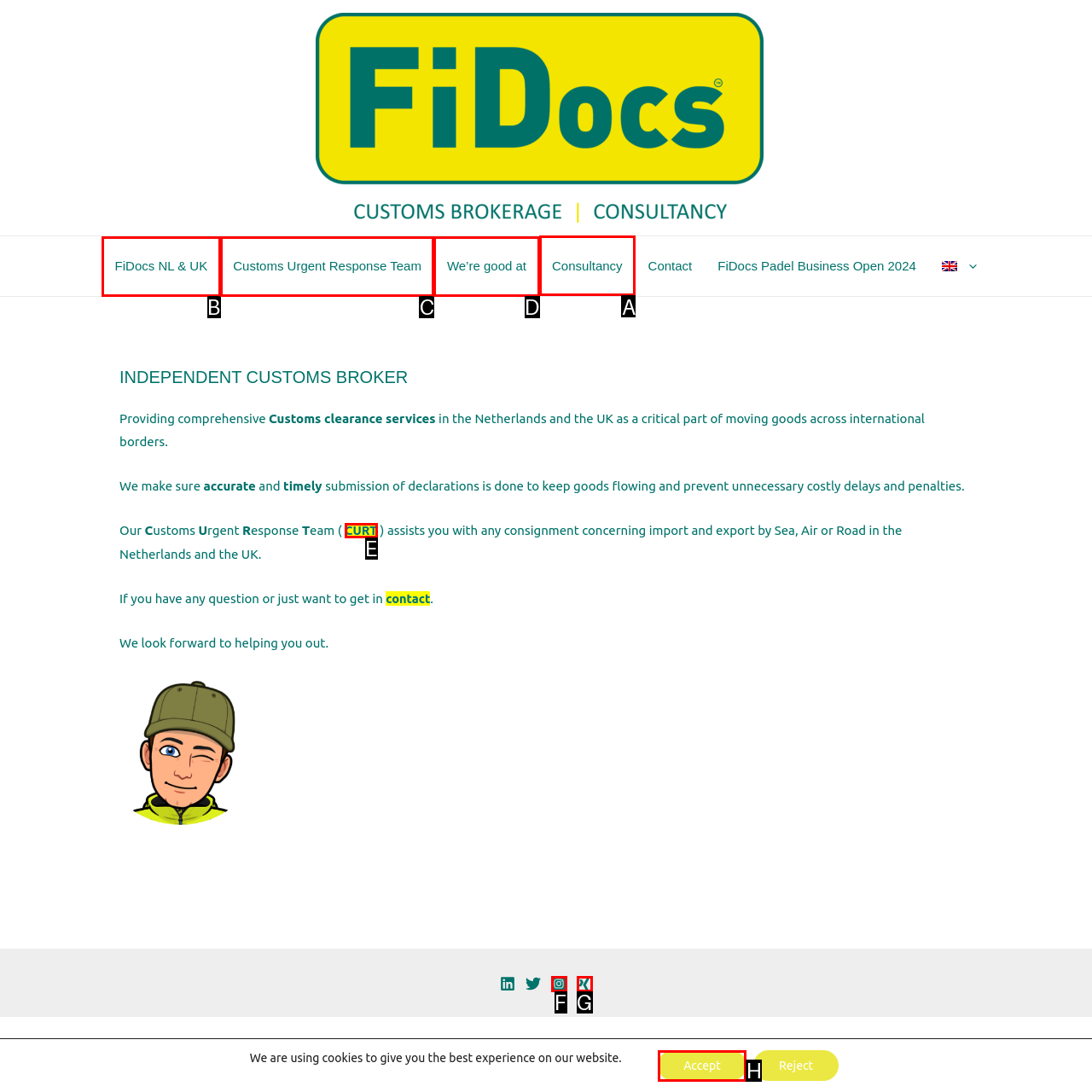Given the task: Click on the 'Consultancy' link, point out the letter of the appropriate UI element from the marked options in the screenshot.

A